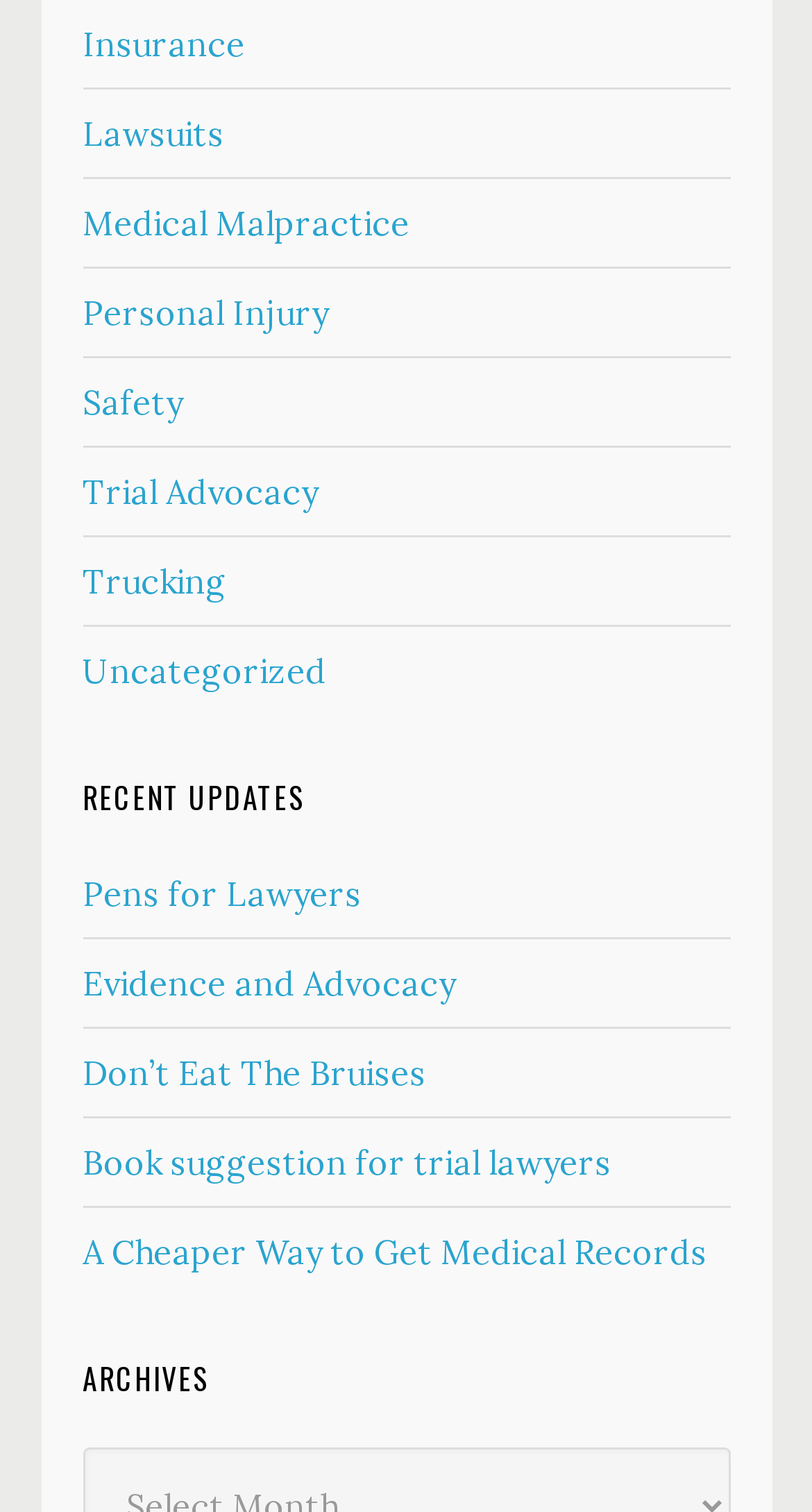Determine the bounding box coordinates for the UI element with the following description: "Pens for Lawyers". The coordinates should be four float numbers between 0 and 1, represented as [left, top, right, bottom].

[0.101, 0.577, 0.445, 0.605]